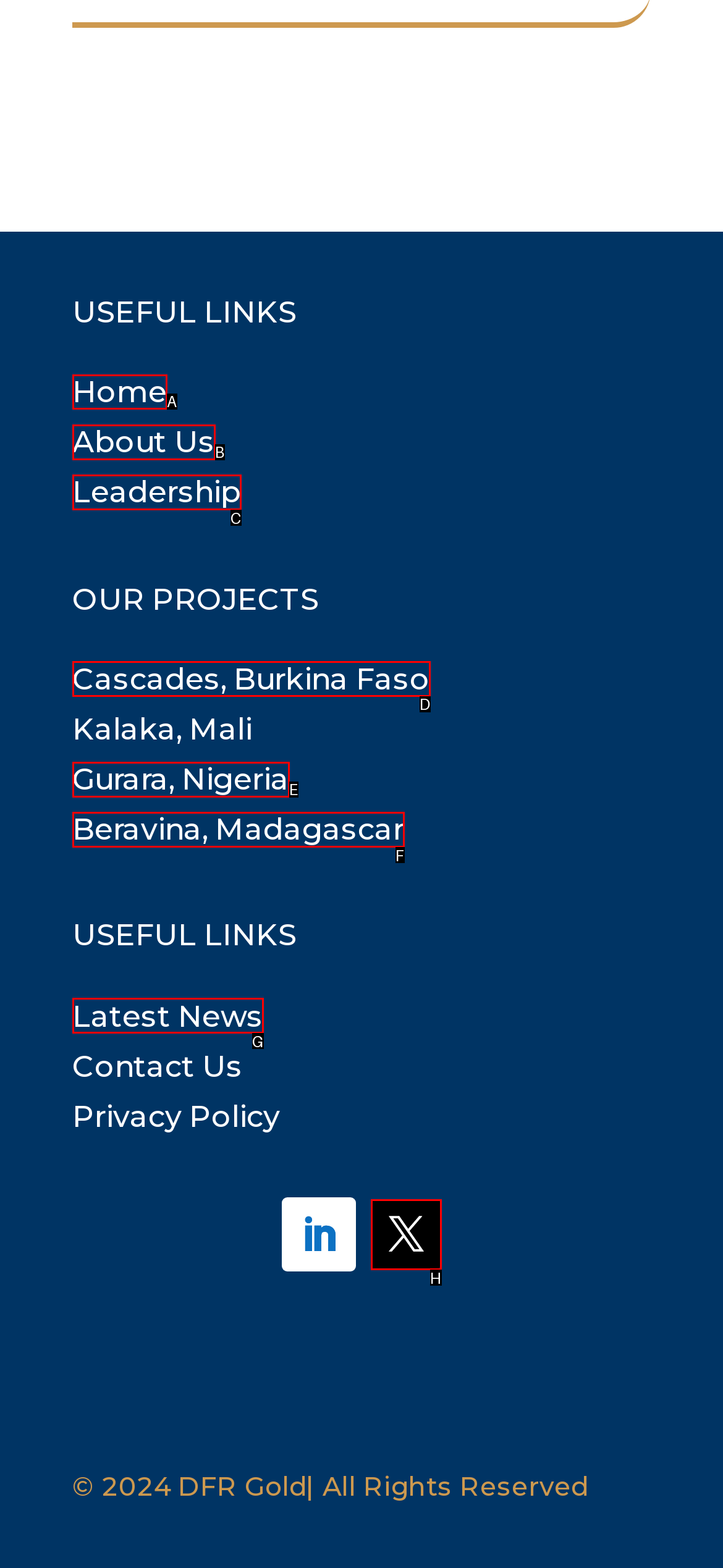Which UI element should be clicked to perform the following task: go to home page? Answer with the corresponding letter from the choices.

A